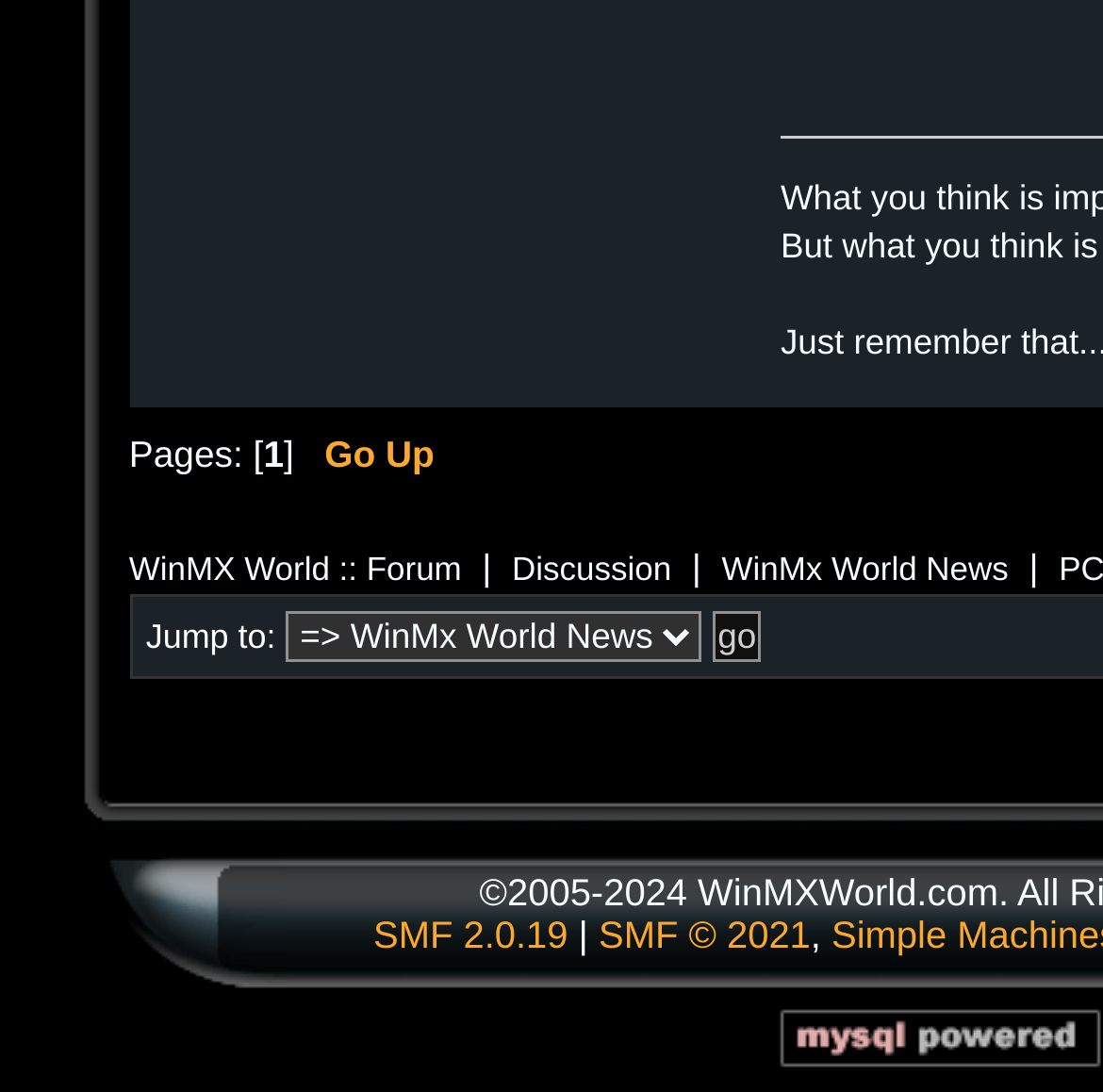What is the version of SMF mentioned on the webpage?
Give a single word or phrase as your answer by examining the image.

2.0.19